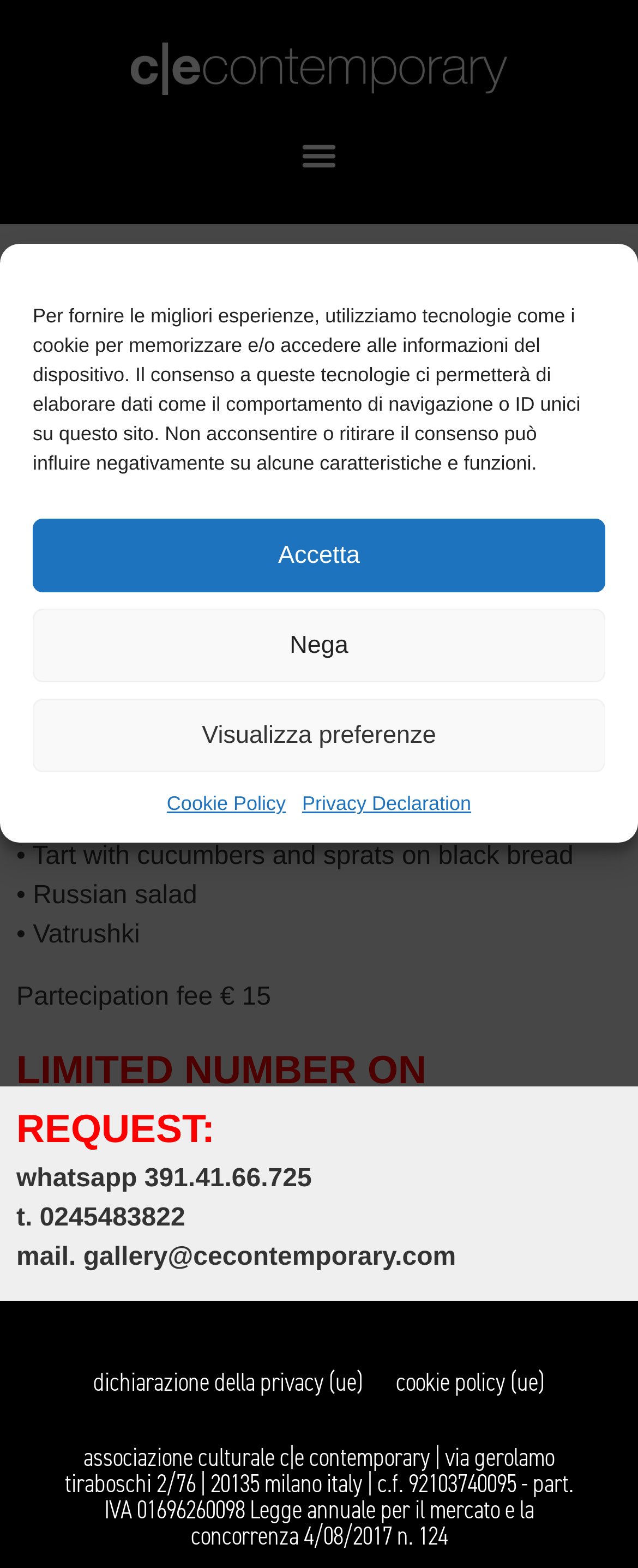Please locate the bounding box coordinates of the element that needs to be clicked to achieve the following instruction: "Call the gallery". The coordinates should be four float numbers between 0 and 1, i.e., [left, top, right, bottom].

[0.026, 0.768, 0.29, 0.785]